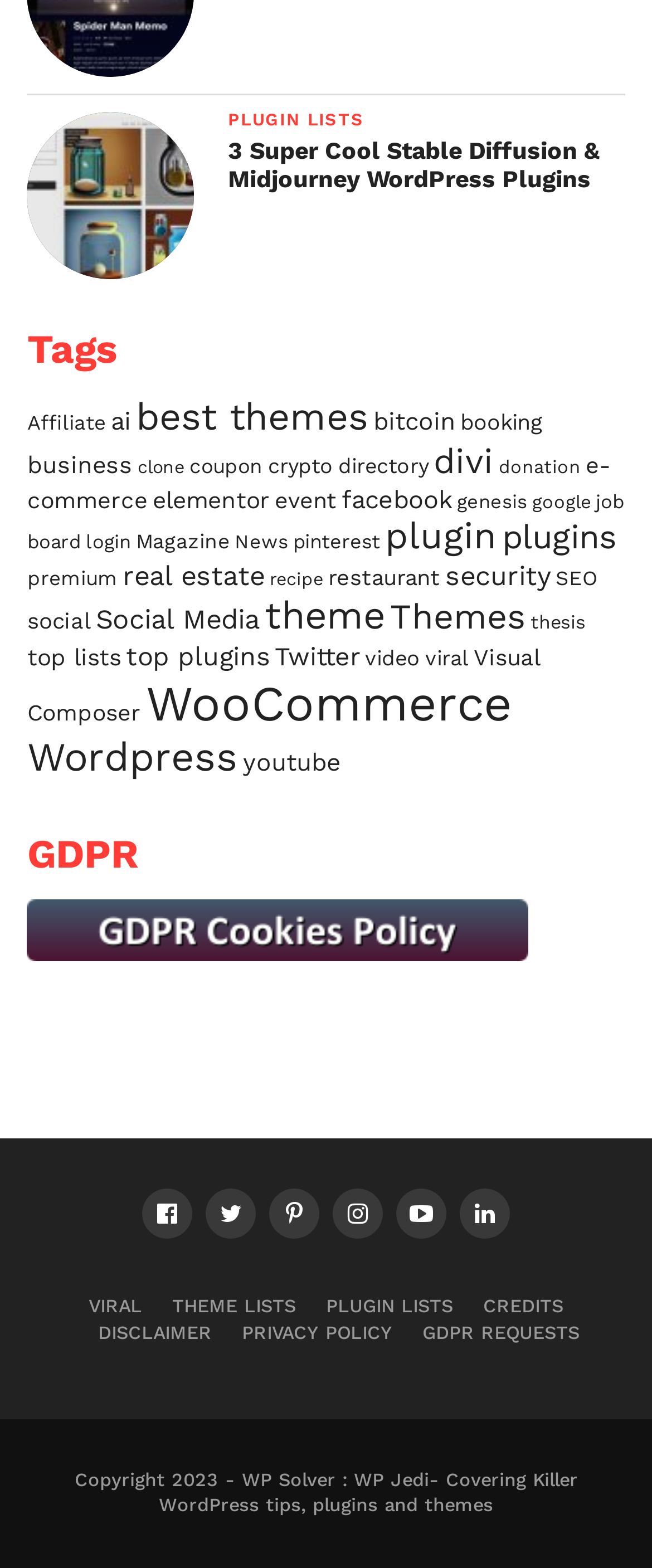Give the bounding box coordinates for this UI element: "thesis". The coordinates should be four float numbers between 0 and 1, arranged as [left, top, right, bottom].

[0.814, 0.39, 0.898, 0.404]